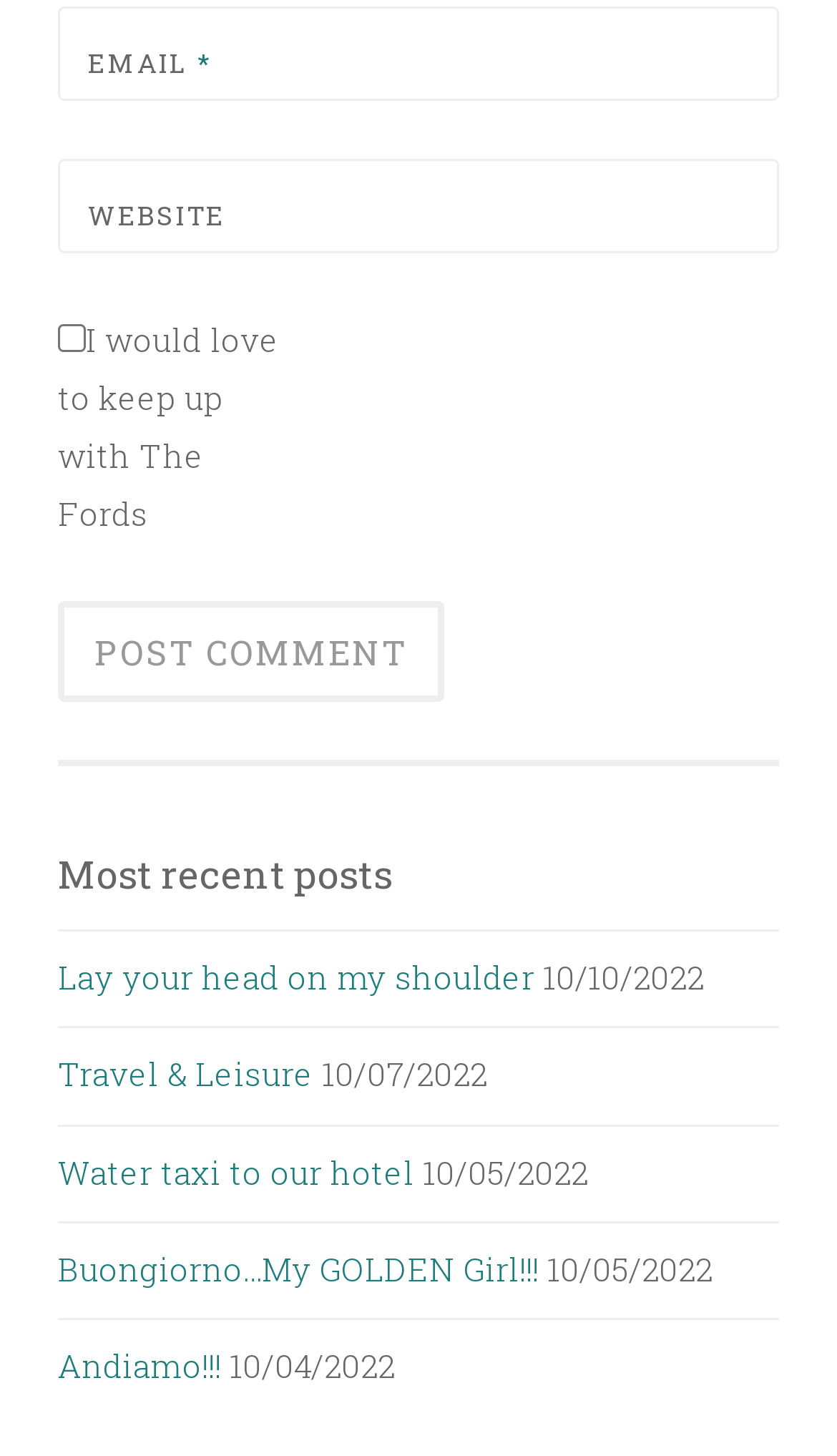How many links are there in the webpage?
Please use the visual content to give a single word or phrase answer.

5